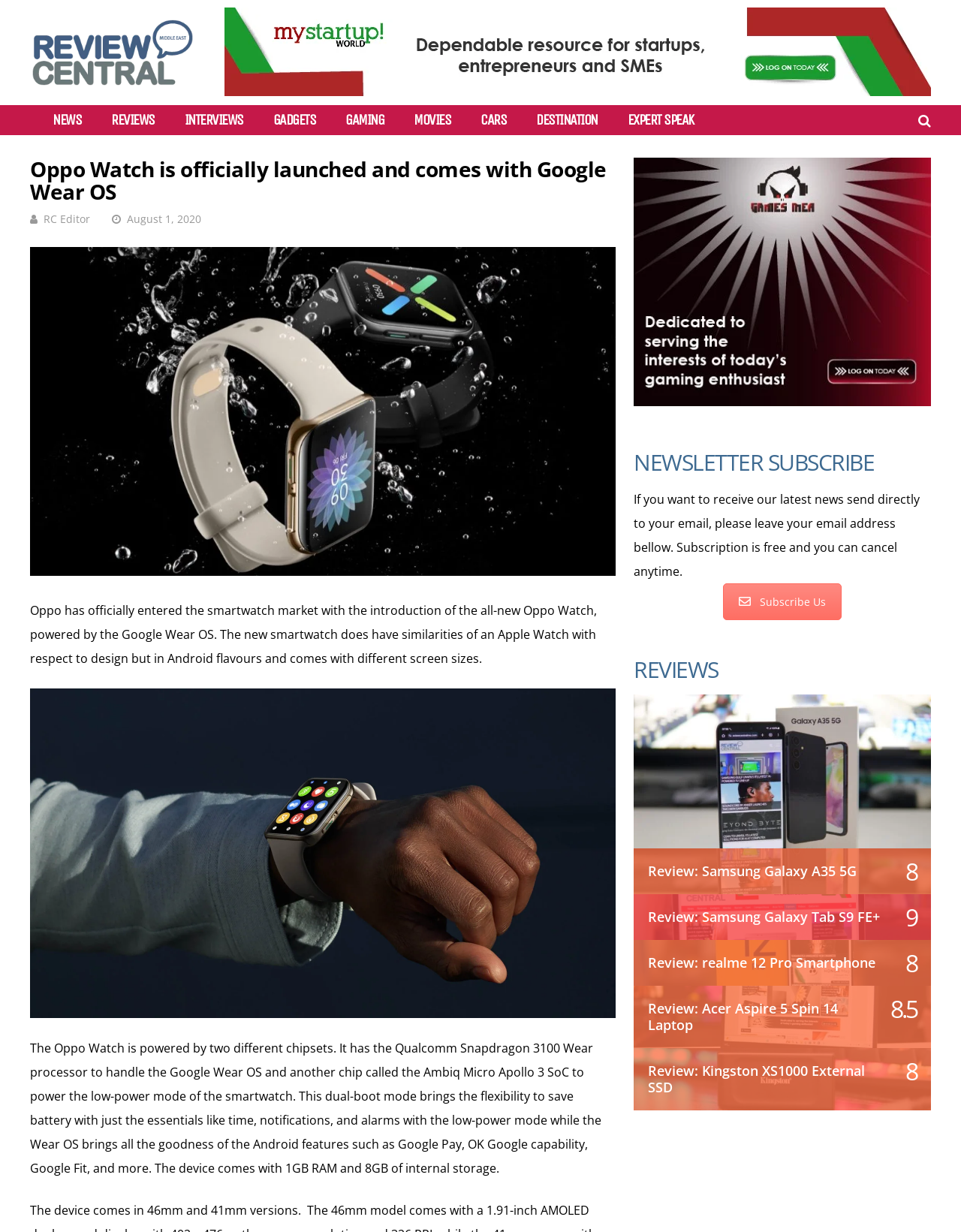Please mark the bounding box coordinates of the area that should be clicked to carry out the instruction: "Read the review of Samsung Galaxy A35 5G".

[0.659, 0.564, 0.969, 0.713]